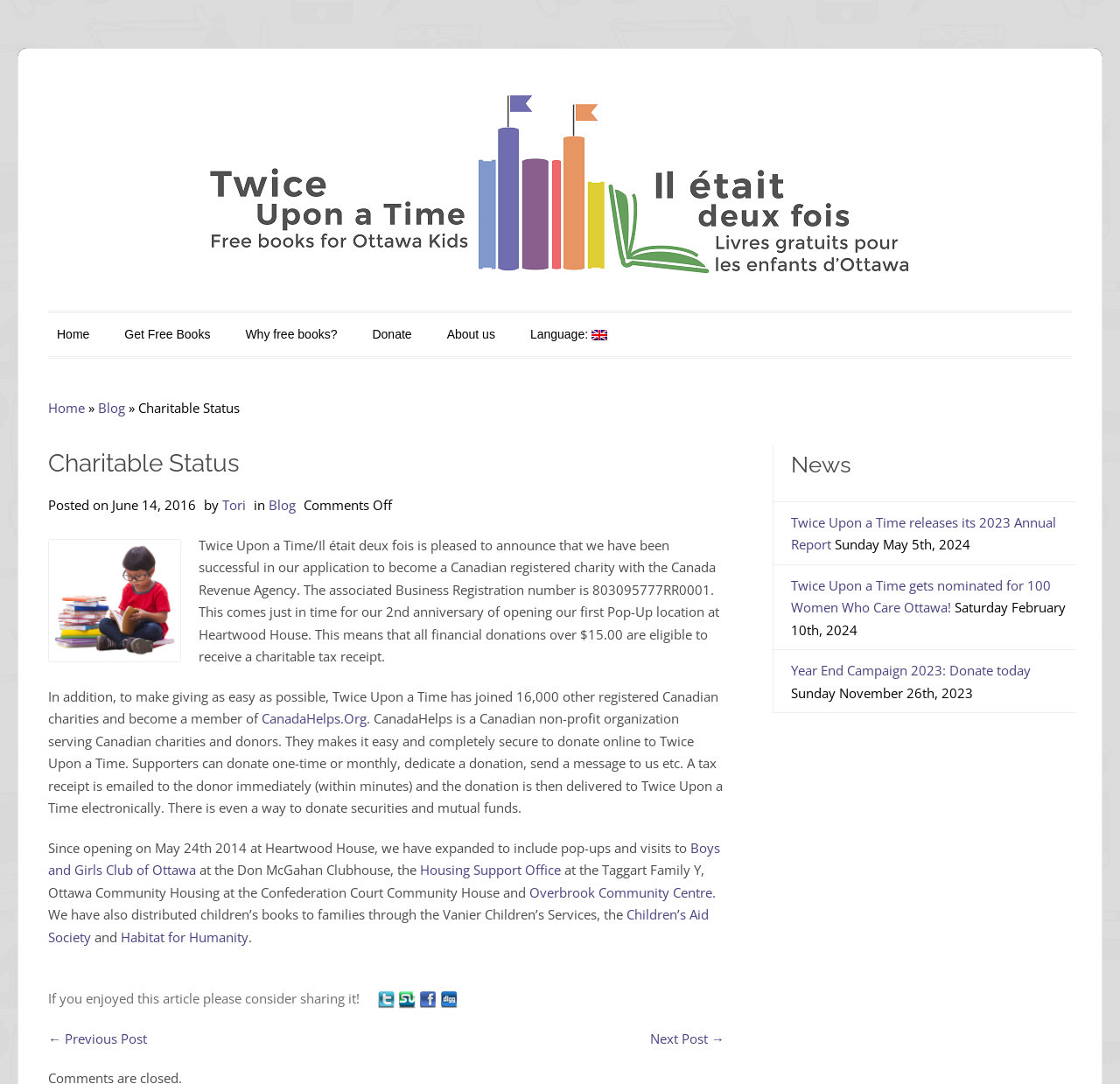Find and indicate the bounding box coordinates of the region you should select to follow the given instruction: "Donate to Twice Upon a Time".

[0.325, 0.295, 0.375, 0.323]